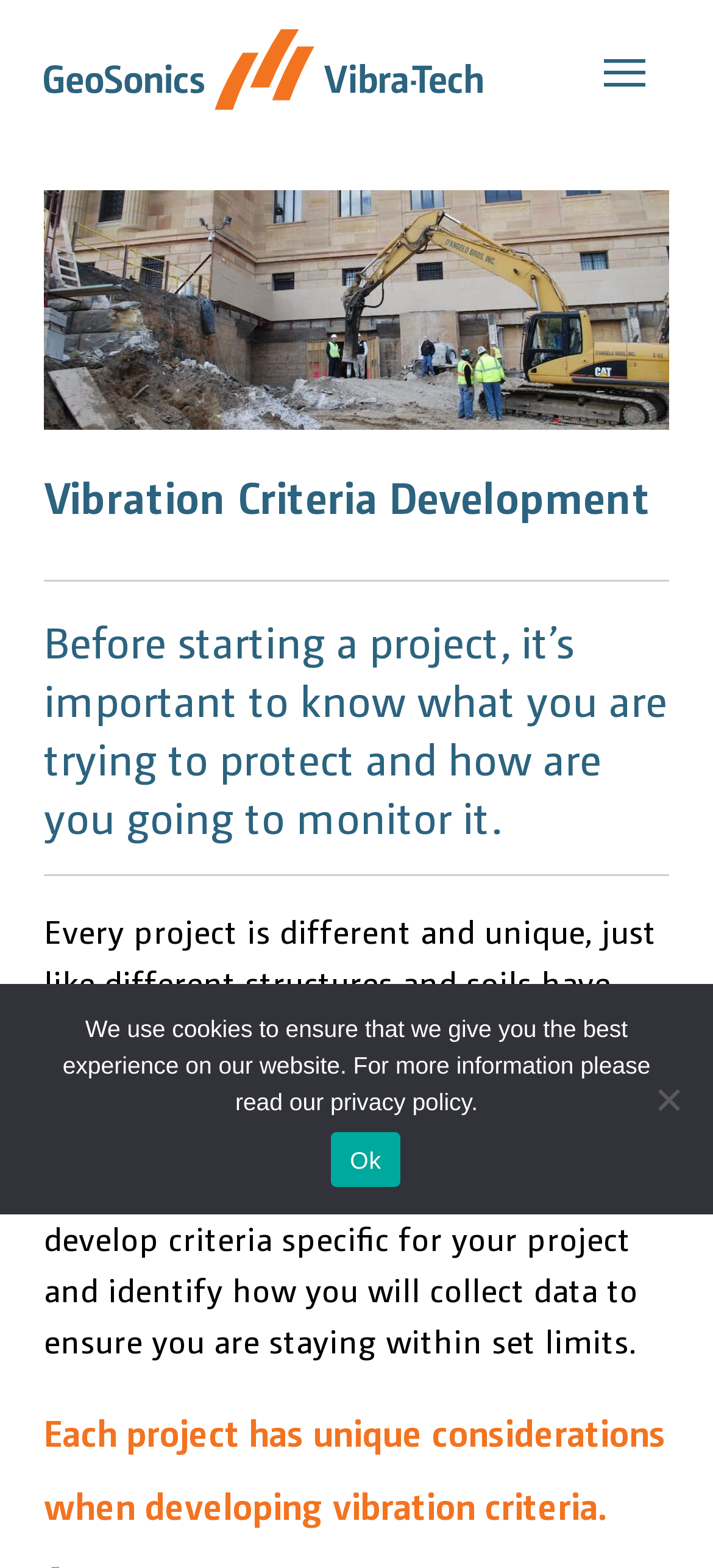How many paragraphs of text are there on the webpage?
From the screenshot, supply a one-word or short-phrase answer.

2